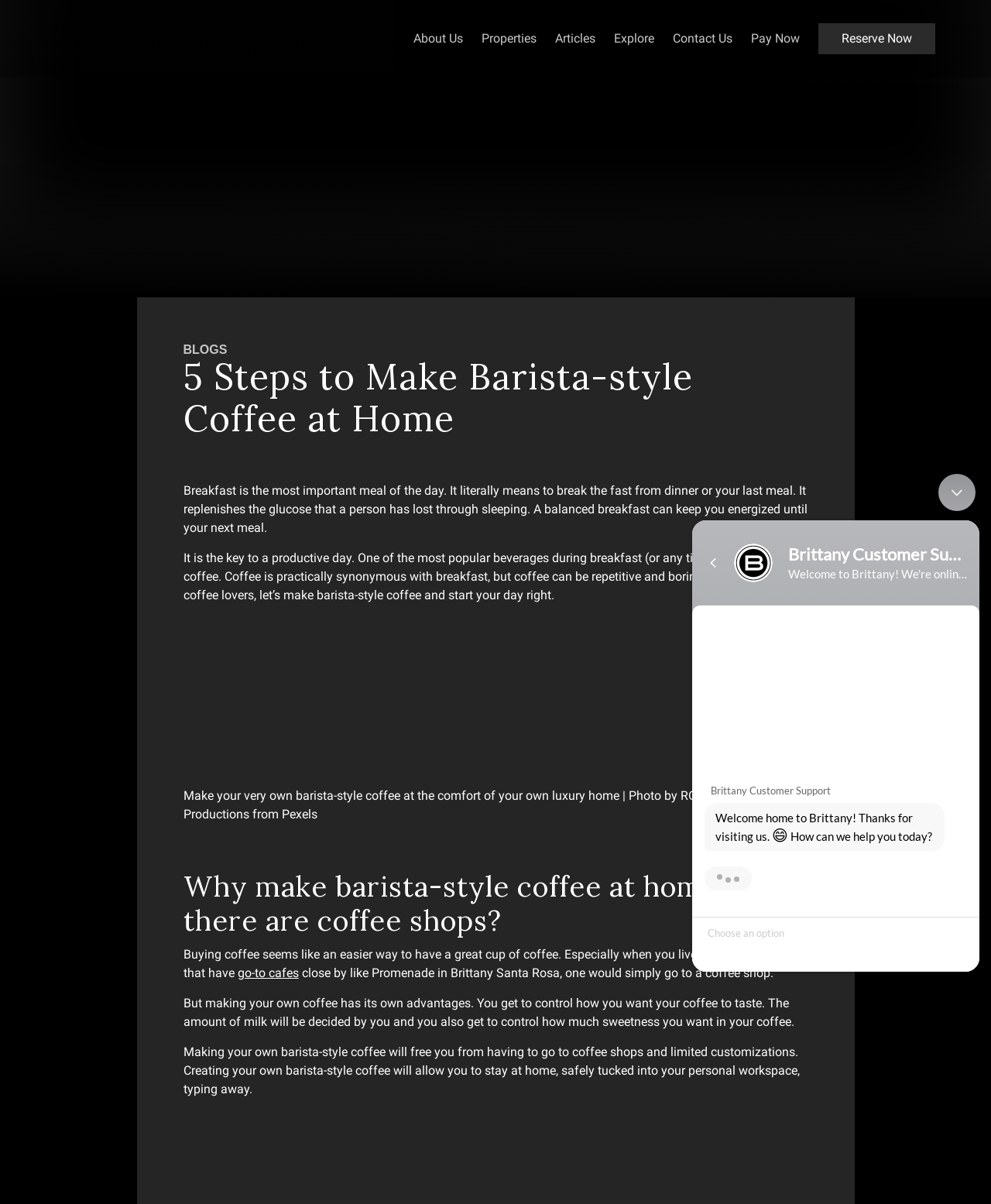Identify the coordinates of the bounding box for the element that must be clicked to accomplish the instruction: "View the '5 Steps to Make Barista-style Coffee at Home' article".

[0.185, 0.296, 0.815, 0.365]